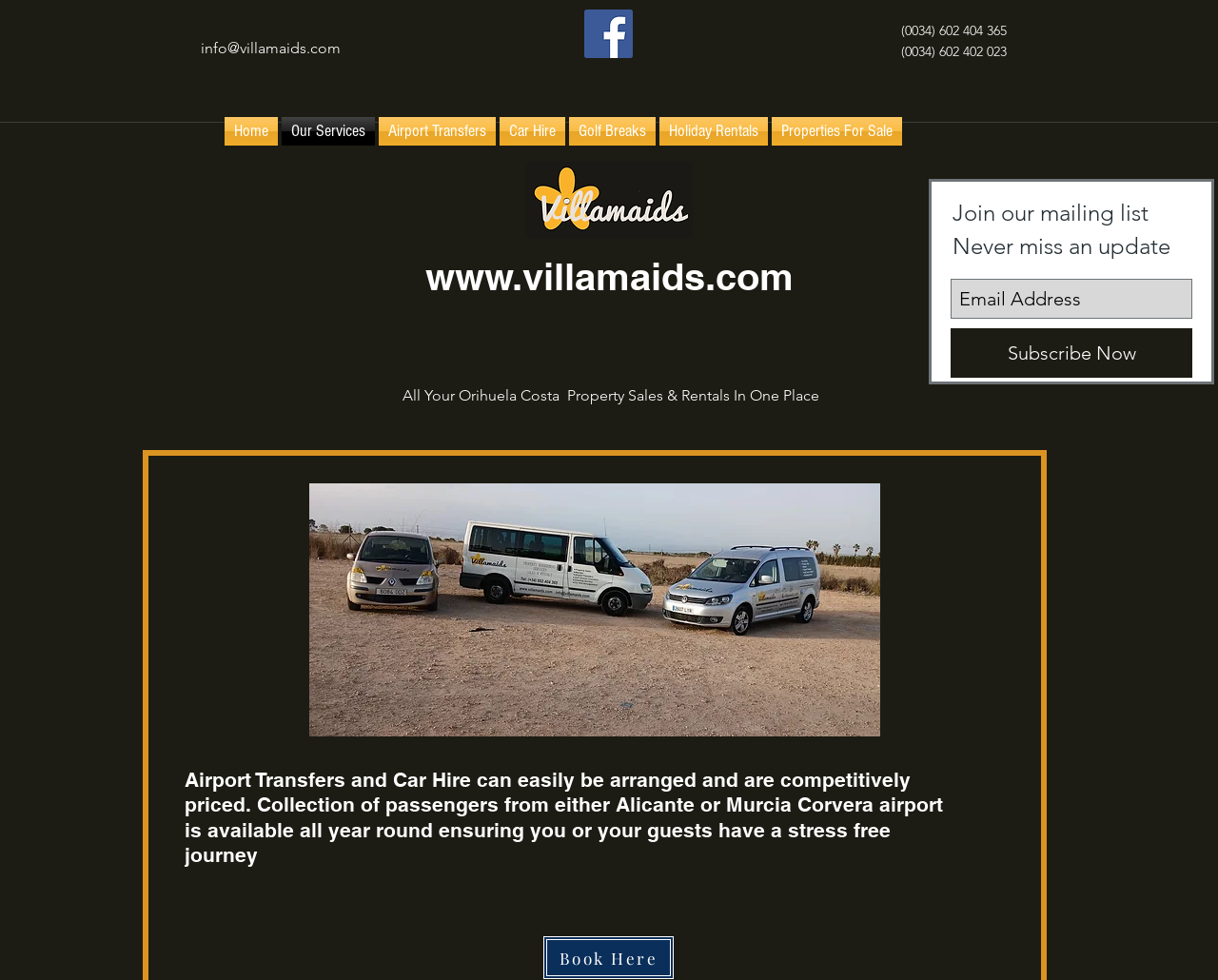What service is described in the 'Airport Transfers' section?
Could you answer the question in a detailed manner, providing as much information as possible?

I found the 'Airport Transfers' section, which has a heading 'Airport Transfers' and an image. The text below the image describes the service, which is the collection of passengers from either Alicante or Murcia Corvera airport.